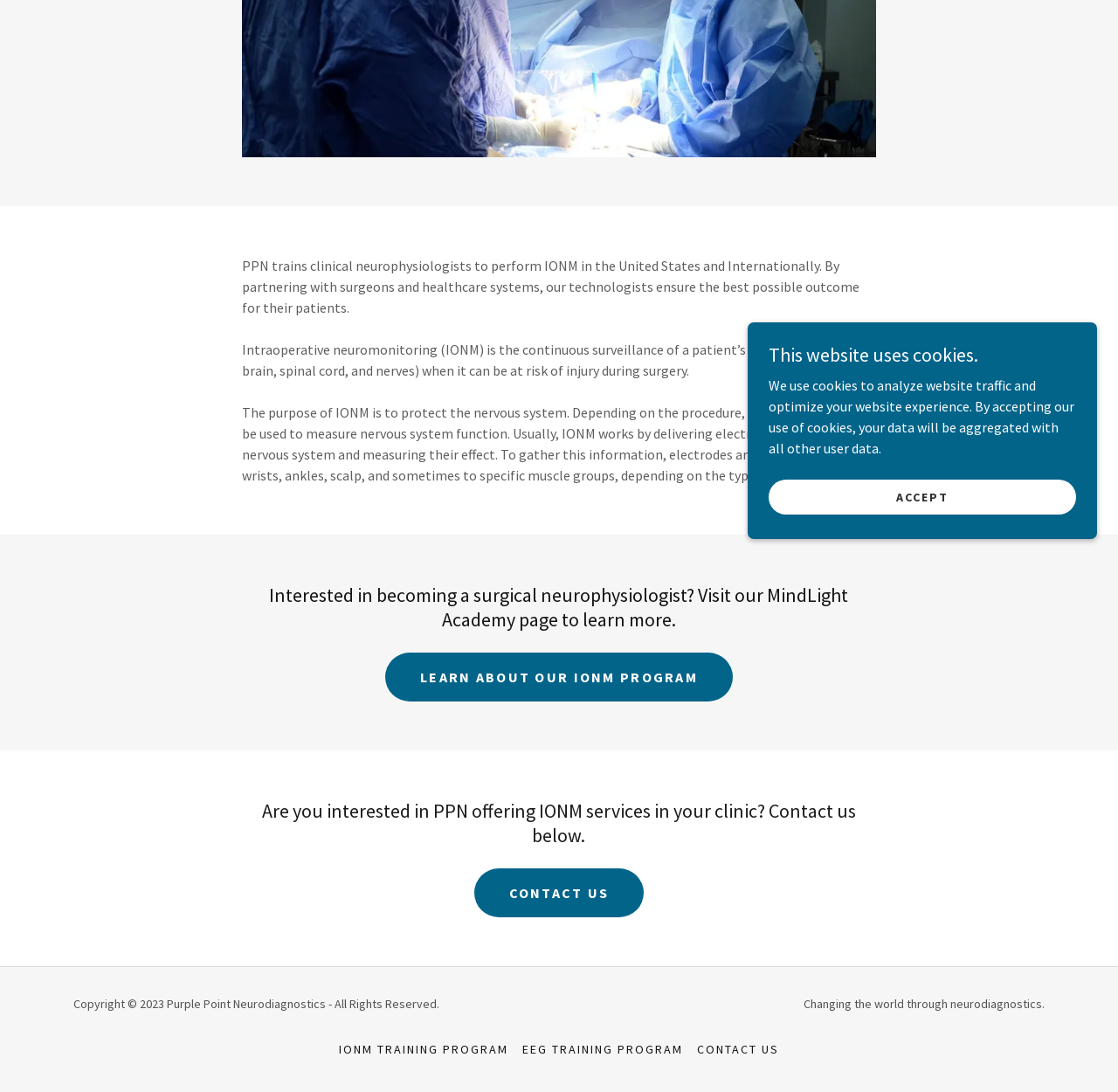Based on the provided description, "Learn about our IONM Program", find the bounding box of the corresponding UI element in the screenshot.

[0.344, 0.598, 0.655, 0.643]